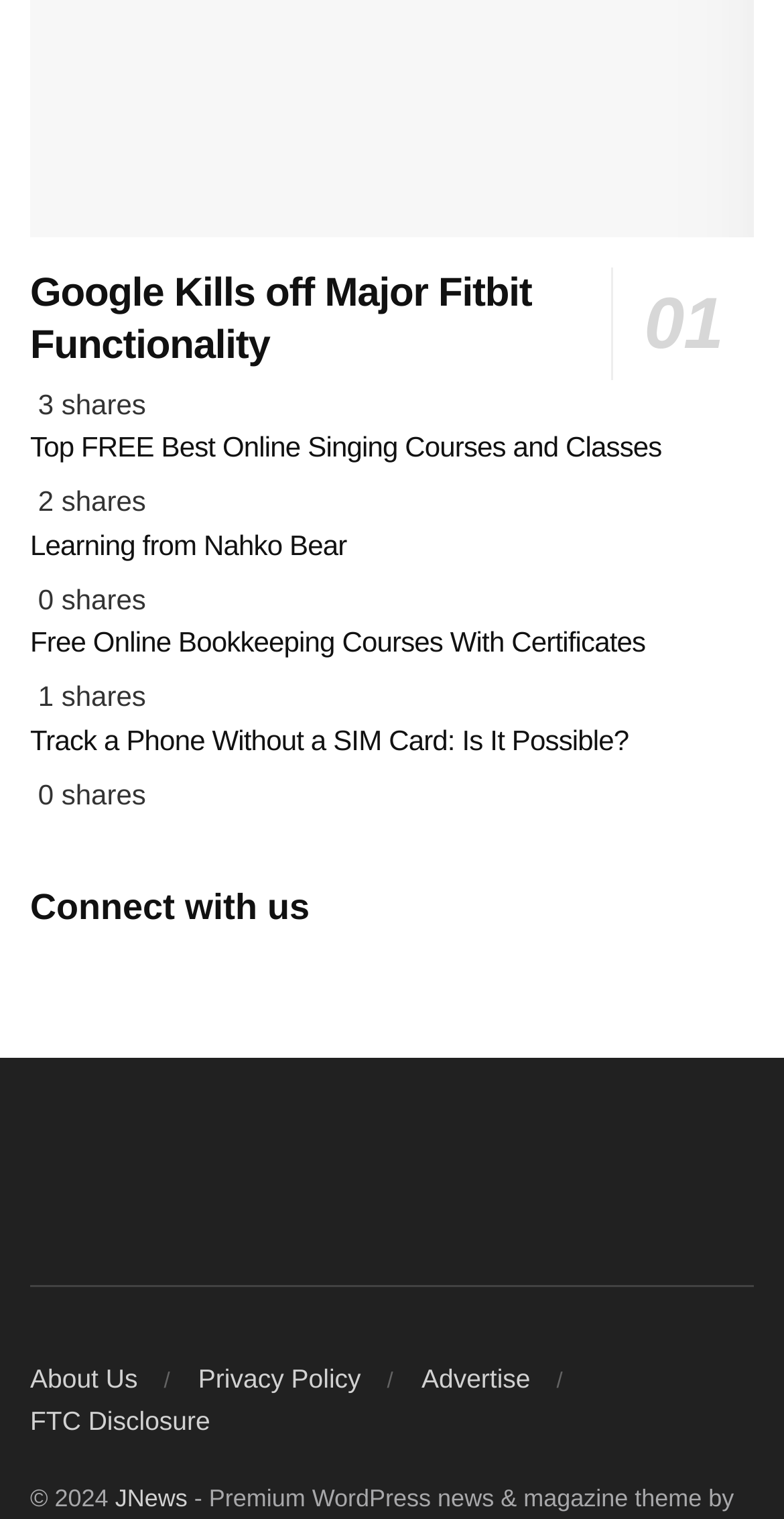What is the theme of the website?
Relying on the image, give a concise answer in one word or a brief phrase.

news & magazine